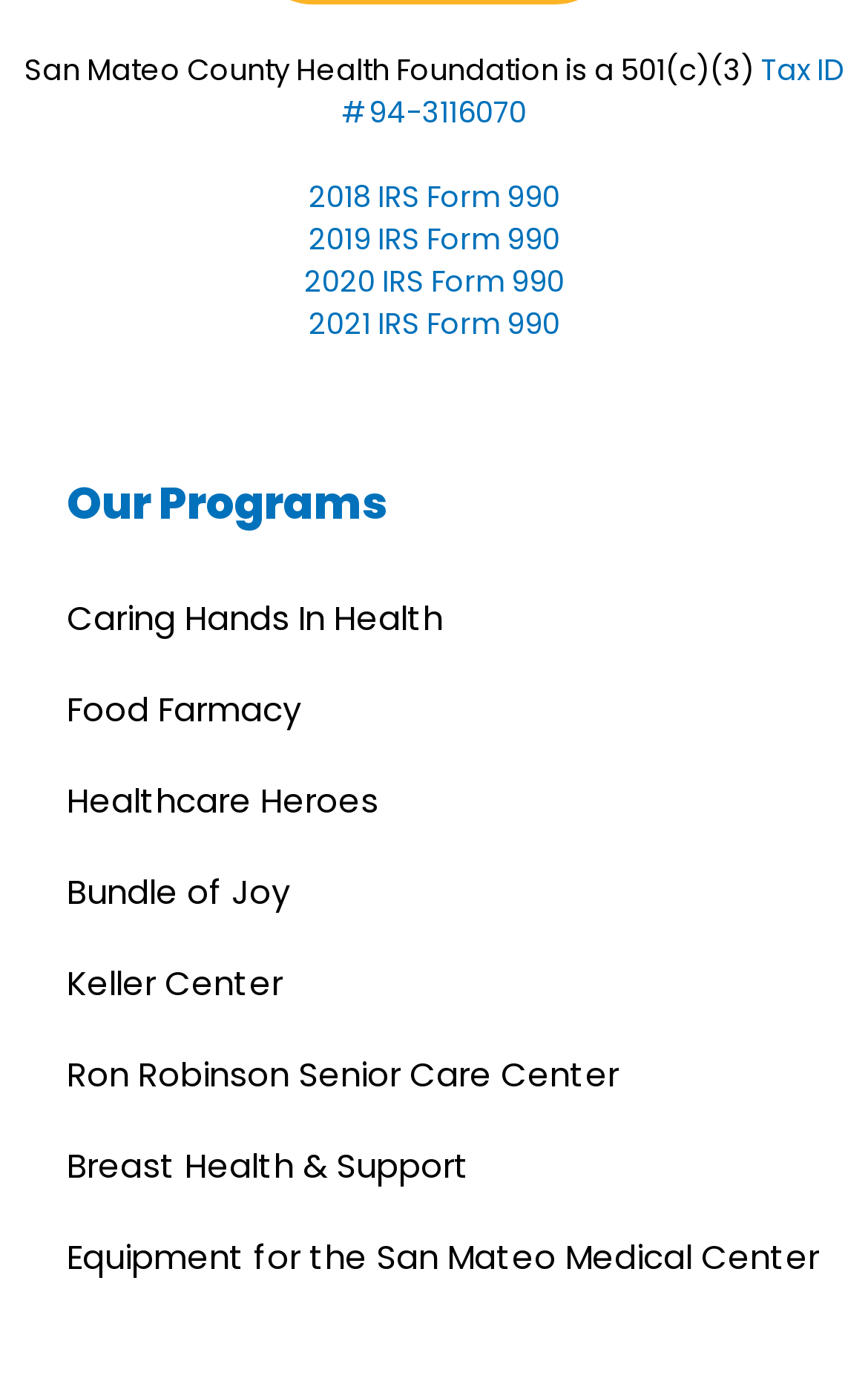Using the information from the screenshot, answer the following question thoroughly:
How many IRS Form 990 links are available on the webpage?

There are 4 links to IRS Form 990, each corresponding to a different year, namely 2018, 2019, 2020, and 2021, located at the top of the webpage.